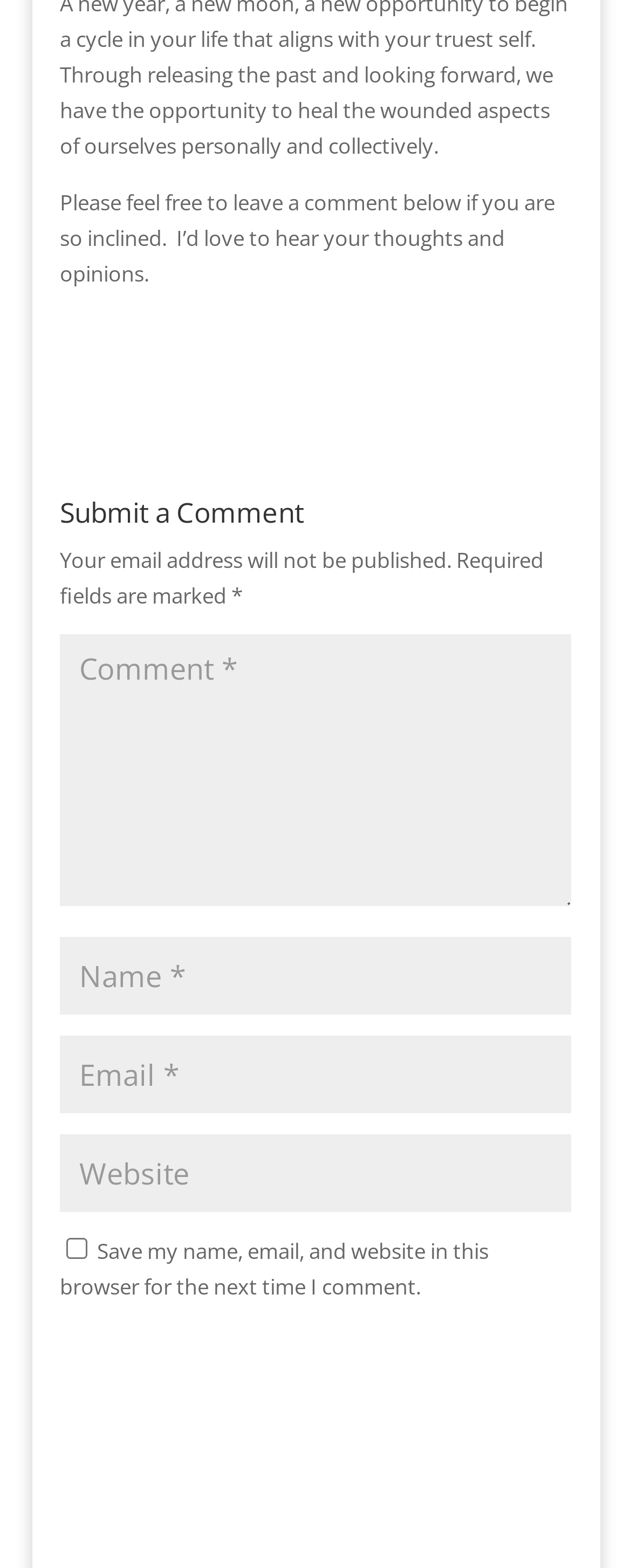Provide the bounding box coordinates of the HTML element described by the text: "input value="Website" name="url"". The coordinates should be in the format [left, top, right, bottom] with values between 0 and 1.

[0.095, 0.723, 0.905, 0.773]